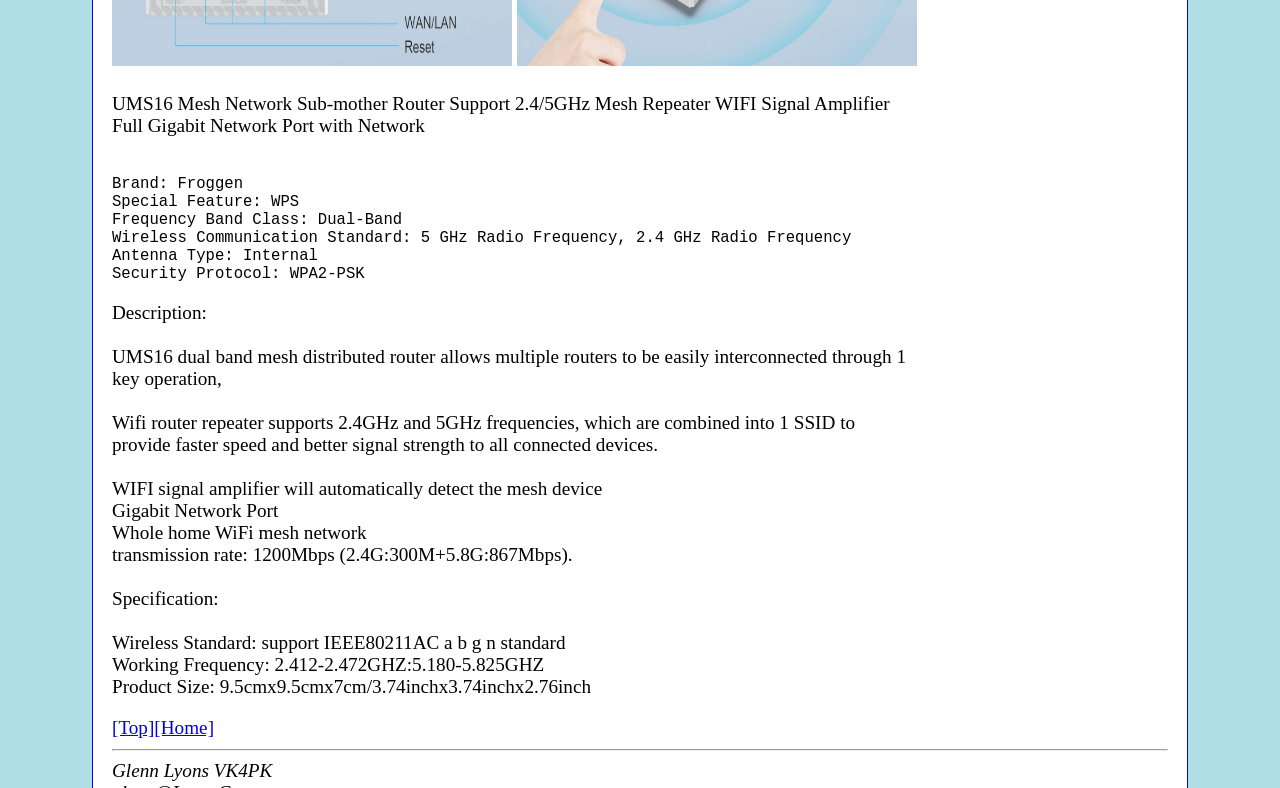Predict the bounding box coordinates for the UI element described as: "[Home]". The coordinates should be four float numbers between 0 and 1, presented as [left, top, right, bottom].

[0.121, 0.91, 0.167, 0.937]